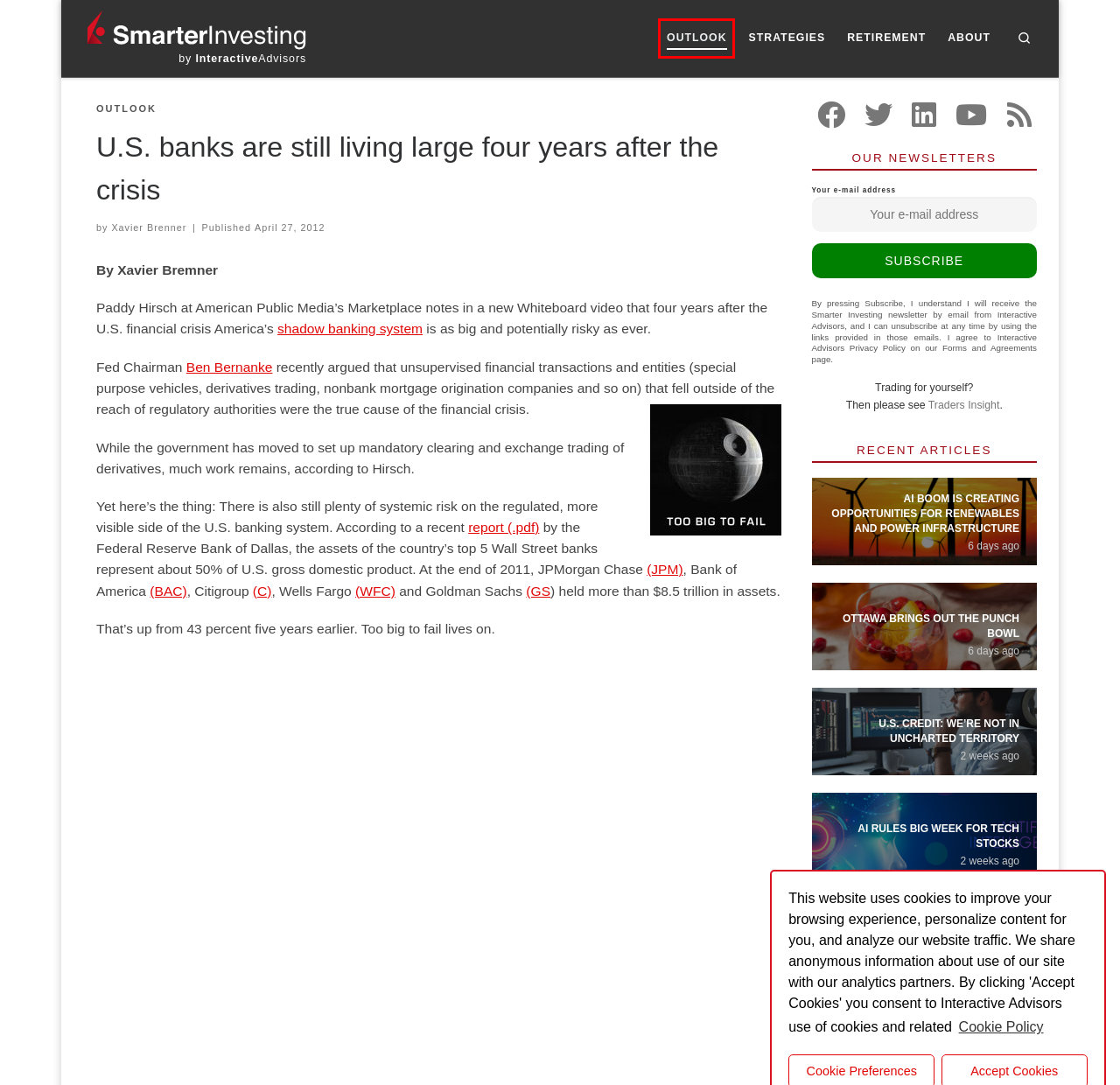A screenshot of a webpage is given, featuring a red bounding box around a UI element. Please choose the webpage description that best aligns with the new webpage after clicking the element in the bounding box. These are the descriptions:
A. AI boom is creating opportunities for renewables and power infrastructure – Smarter Investing
B. Navigating inflation: the FOMC’s single mandate – Smarter Investing
C. U.S. credit: we’re not in uncharted territory – Smarter Investing
D. Consumers more worried of downturn vs. CEOs – Smarter Investing
E. Outlook – Smarter Investing
F. Shadow banking: Still a threat - Marketplace
G. Ottawa brings out the punch bowl – Smarter Investing
H. About – Smarter Investing

E